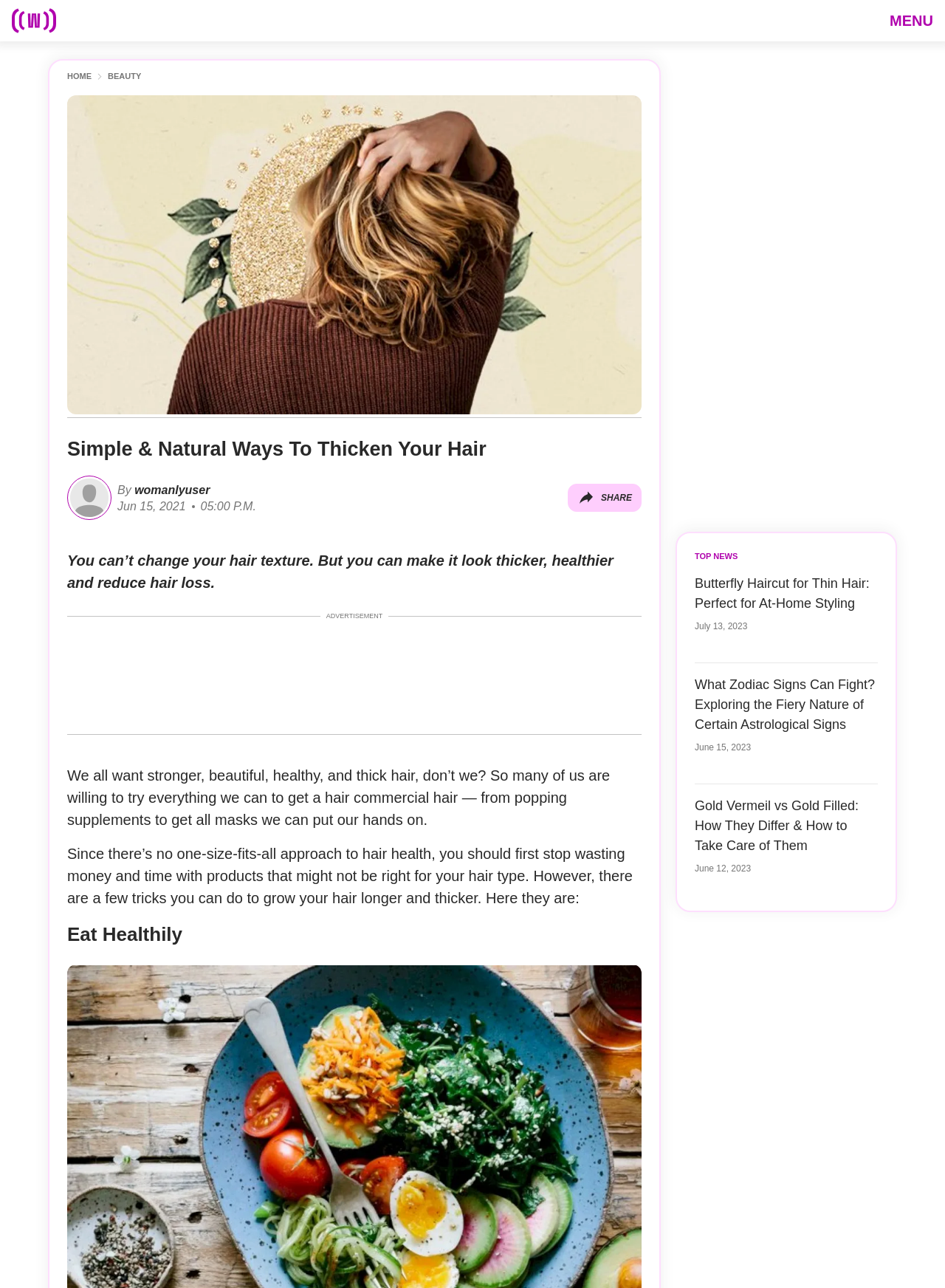Describe all visible elements and their arrangement on the webpage.

The webpage is about hair care and beauty, with a focus on natural ways to thicken hair. At the top left, there is a logo image, and at the top right, there is a menu button with the text "MENU". Below the menu button, there are links to different sections of the website, including "Home" and "BEAUTY".

The main content of the page is an article titled "Simple & Natural Ways To Thicken Your Hair", which is written by "womanlyuser" and was published on June 15, 2021, at 05:00 P.M. The article starts with a brief introduction, followed by a paragraph of text that discusses the desire for healthy and thick hair.

Below the introduction, there is a share button with a share icon, and an advertisement section labeled "ADVERTISEMENT". The main content of the article continues with a section titled "Eat Healthily", which provides tips and advice on how to grow hair longer and thicker.

On the right side of the page, there are three news articles with links to other pages, labeled "TOP NEWS". These articles have titles such as "Butterfly Haircut for Thin Hair: Perfect for At-Home Styling", "What Zodiac Signs Can Fight? Exploring the Fiery Nature of Certain Astrological Signs", and "Gold Vermeil vs Gold Filled: How They Differ & How to Take Care of Them".